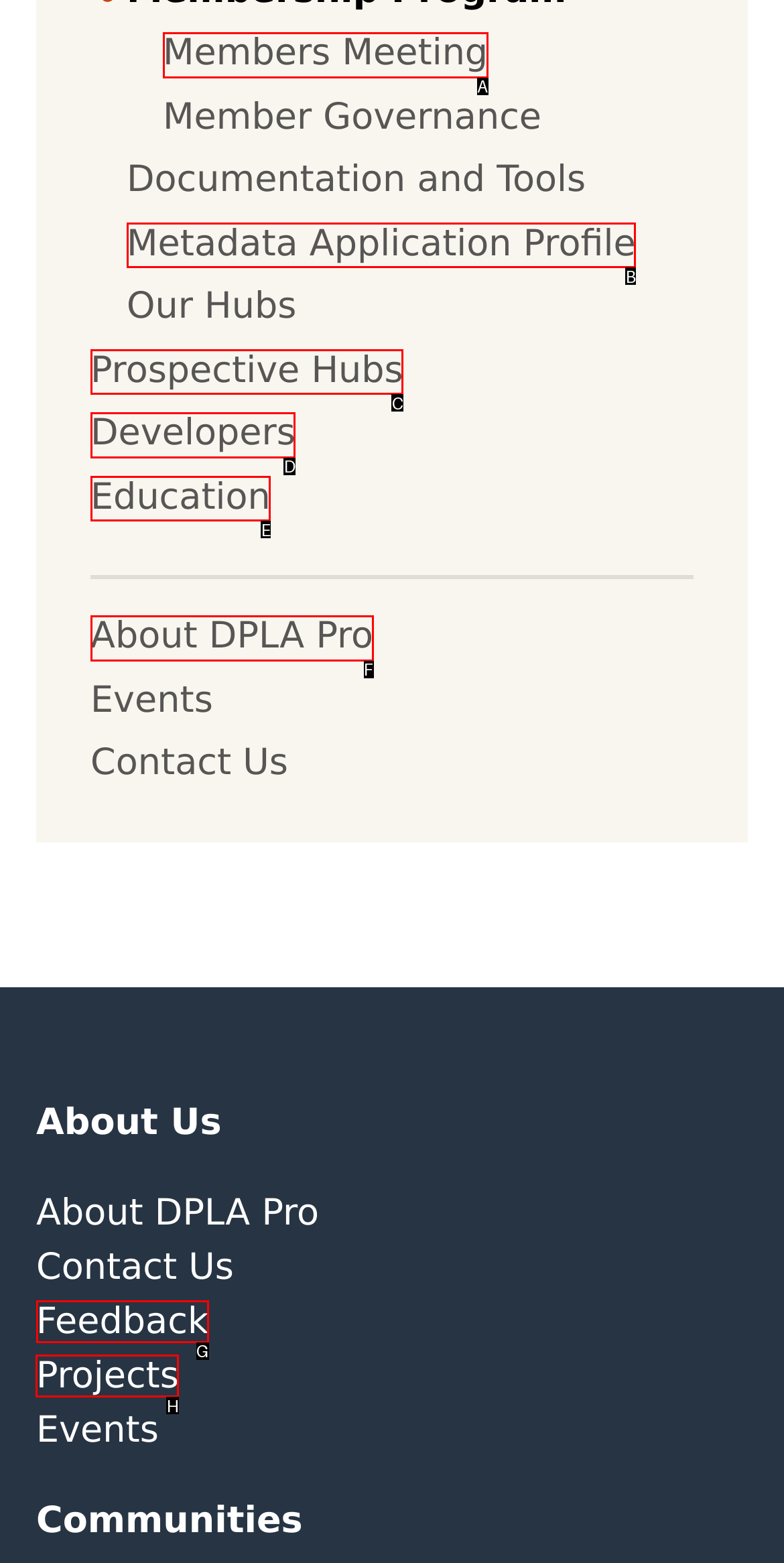Select the appropriate HTML element that needs to be clicked to finish the task: Explore projects
Reply with the letter of the chosen option.

H